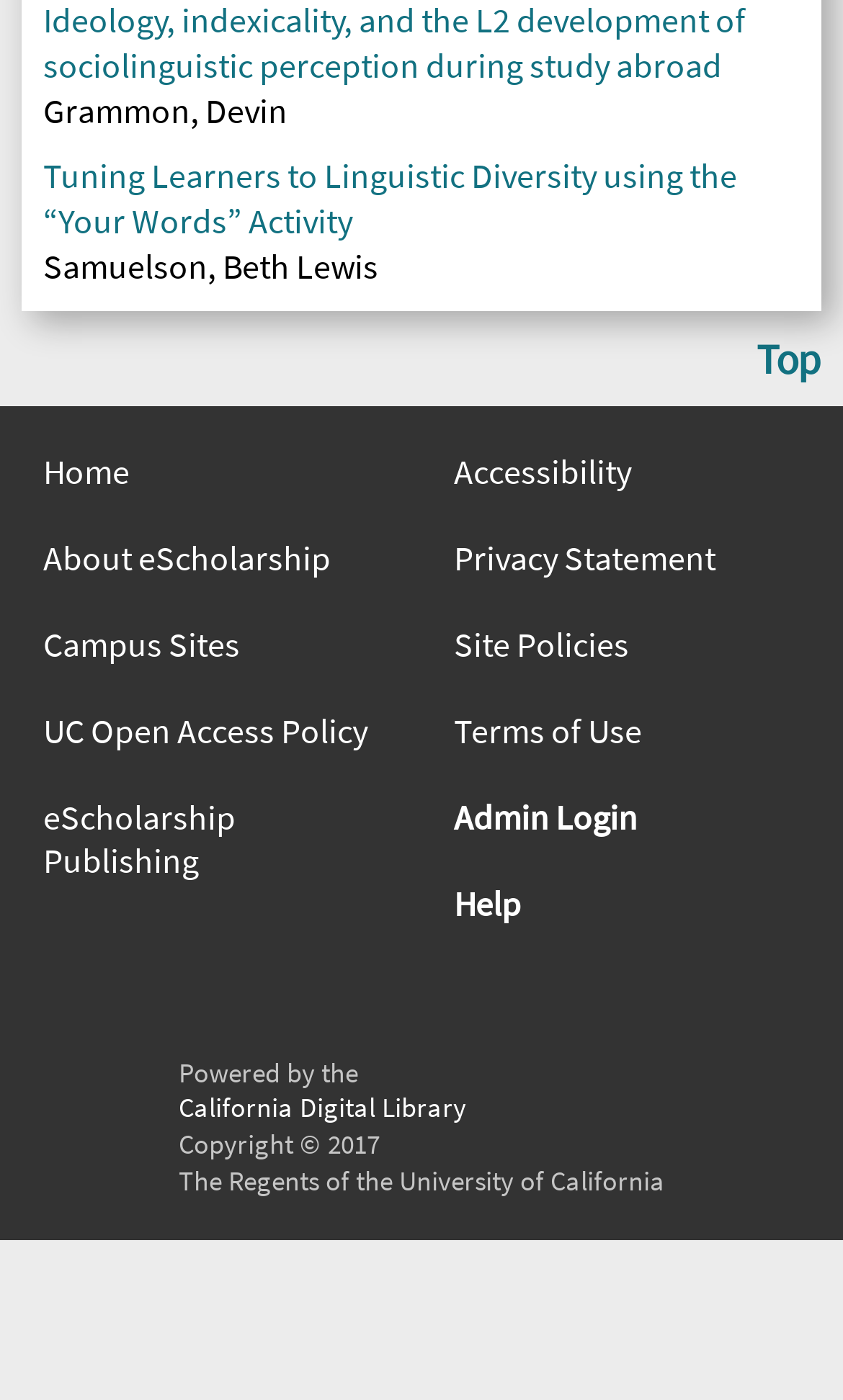Please identify the bounding box coordinates of the region to click in order to complete the given instruction: "Access the UC Open Access Policy". The coordinates should be four float numbers between 0 and 1, i.e., [left, top, right, bottom].

[0.051, 0.506, 0.462, 0.537]